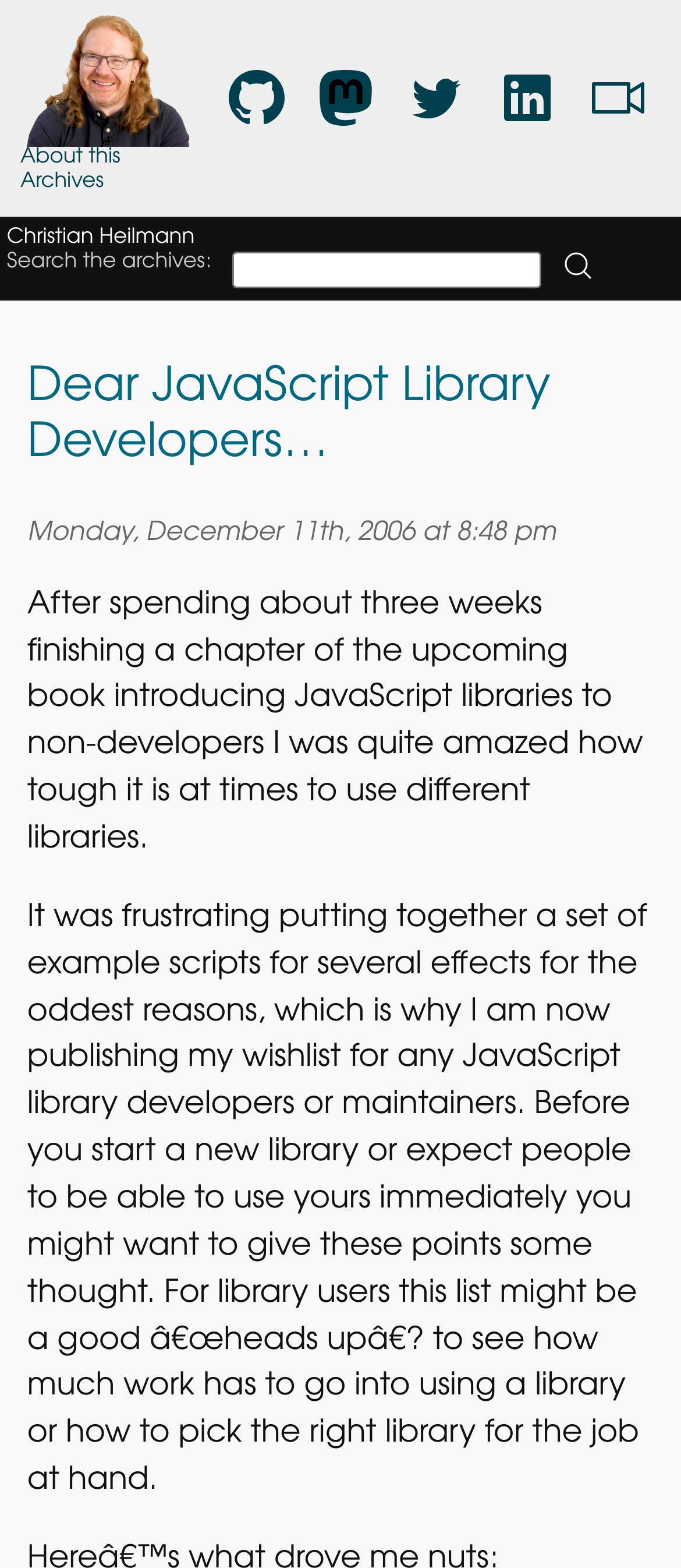Identify the bounding box for the UI element described as: "Christian Heilmann". The coordinates should be four float numbers between 0 and 1, i.e., [left, top, right, bottom].

[0.01, 0.145, 0.286, 0.161]